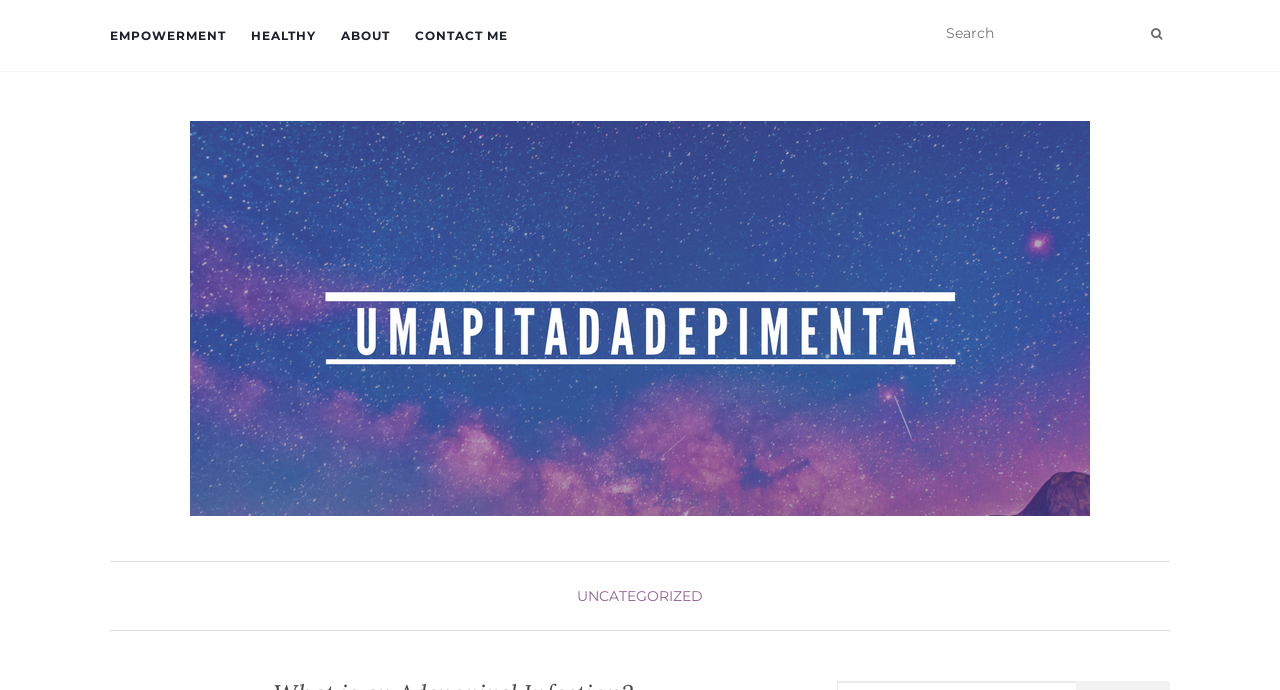Find the primary header on the webpage and provide its text.

What is an Adenoviral Infection?